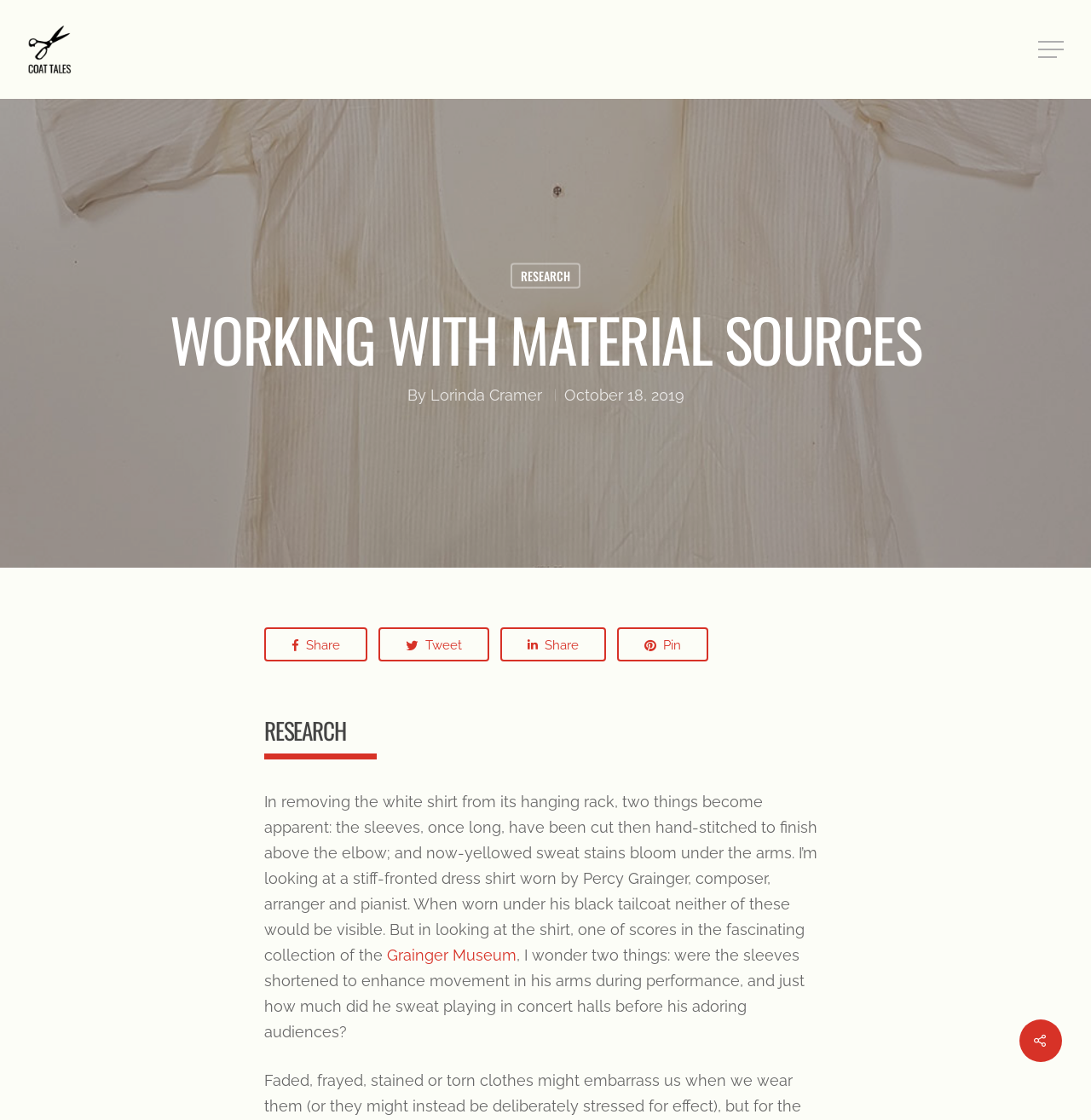Using the format (top-left x, top-left y, bottom-right x, bottom-right y), and given the element description, identify the bounding box coordinates within the screenshot: Pin

[0.566, 0.56, 0.649, 0.591]